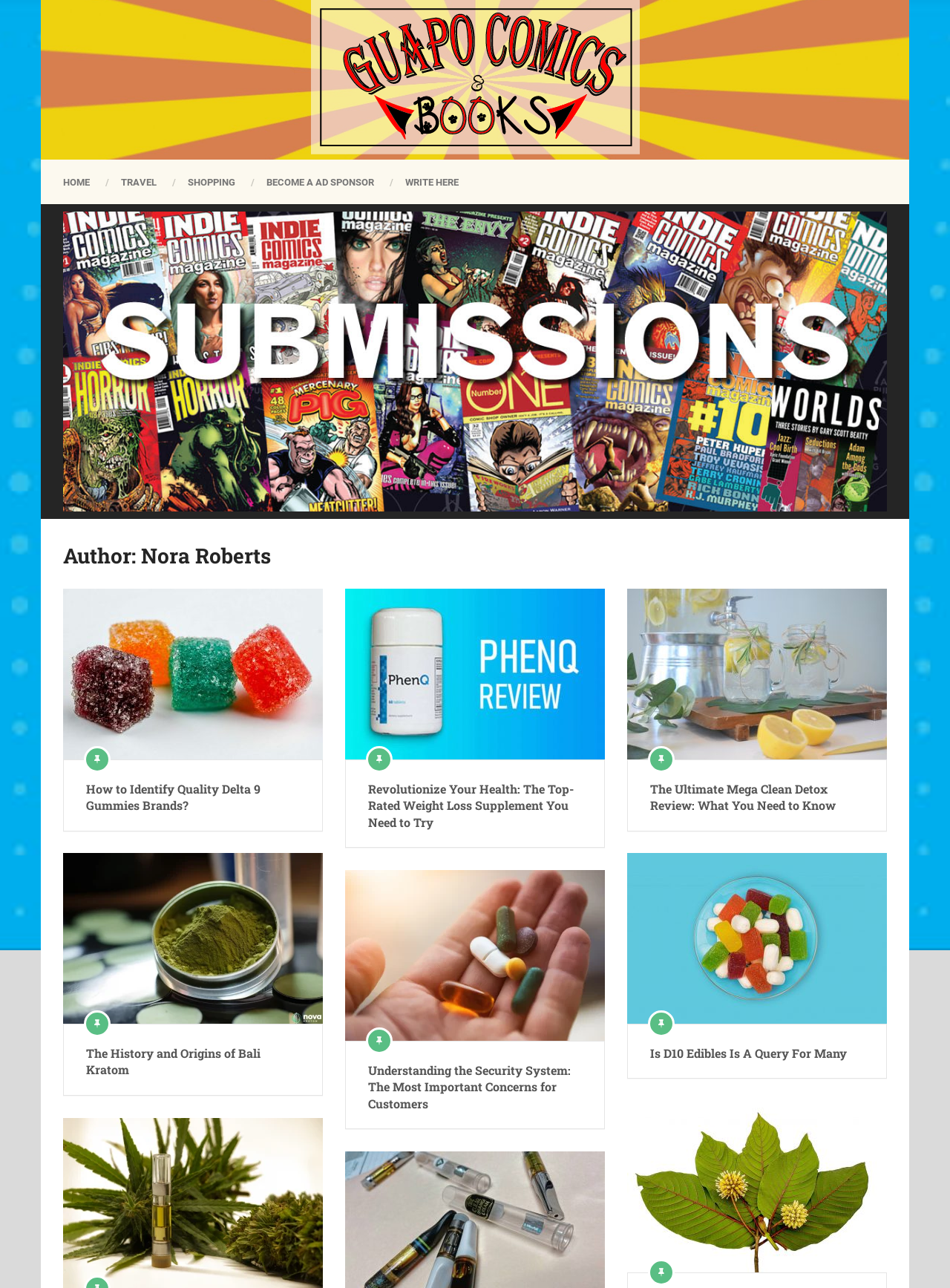Using the provided element description: "Write here", identify the bounding box coordinates. The coordinates should be four floats between 0 and 1 in the order [left, top, right, bottom].

[0.41, 0.135, 0.499, 0.148]